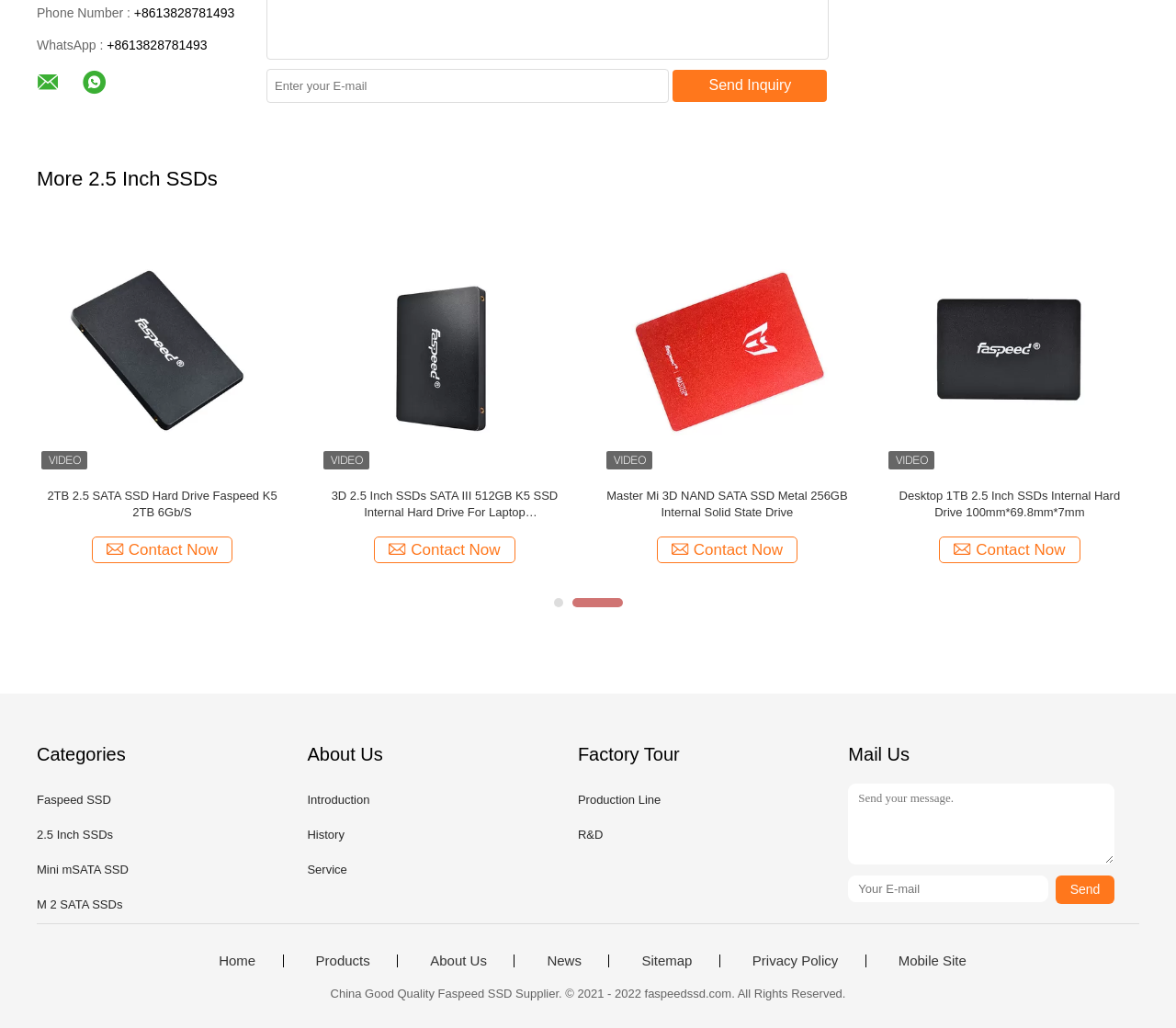What is the phone number provided?
Based on the content of the image, thoroughly explain and answer the question.

The phone number is provided at the top of the webpage, next to the label 'Phone Number :'.